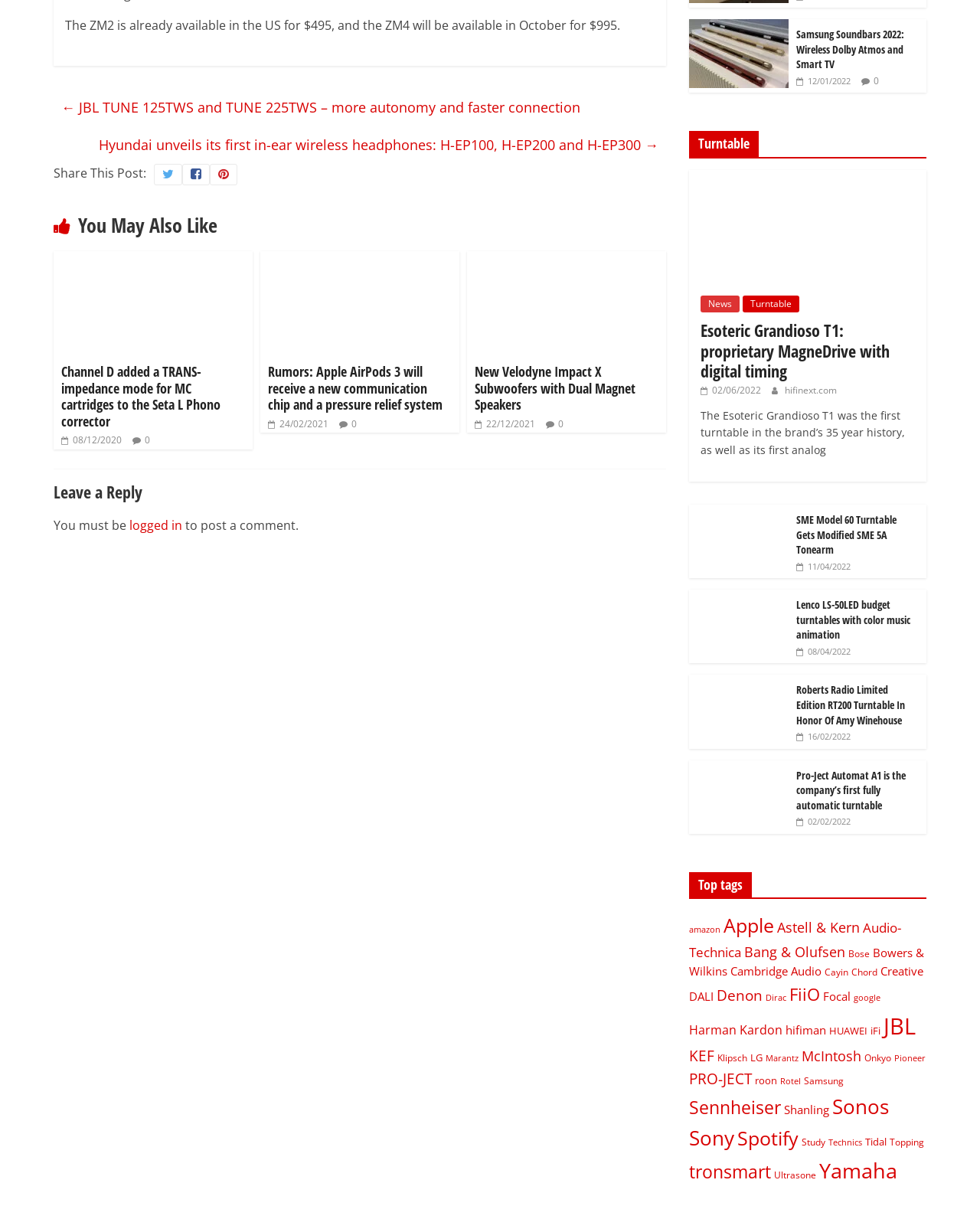Identify the bounding box coordinates of the part that should be clicked to carry out this instruction: "Read the article about Hyundai's in-ear wireless headphones".

[0.101, 0.109, 0.672, 0.131]